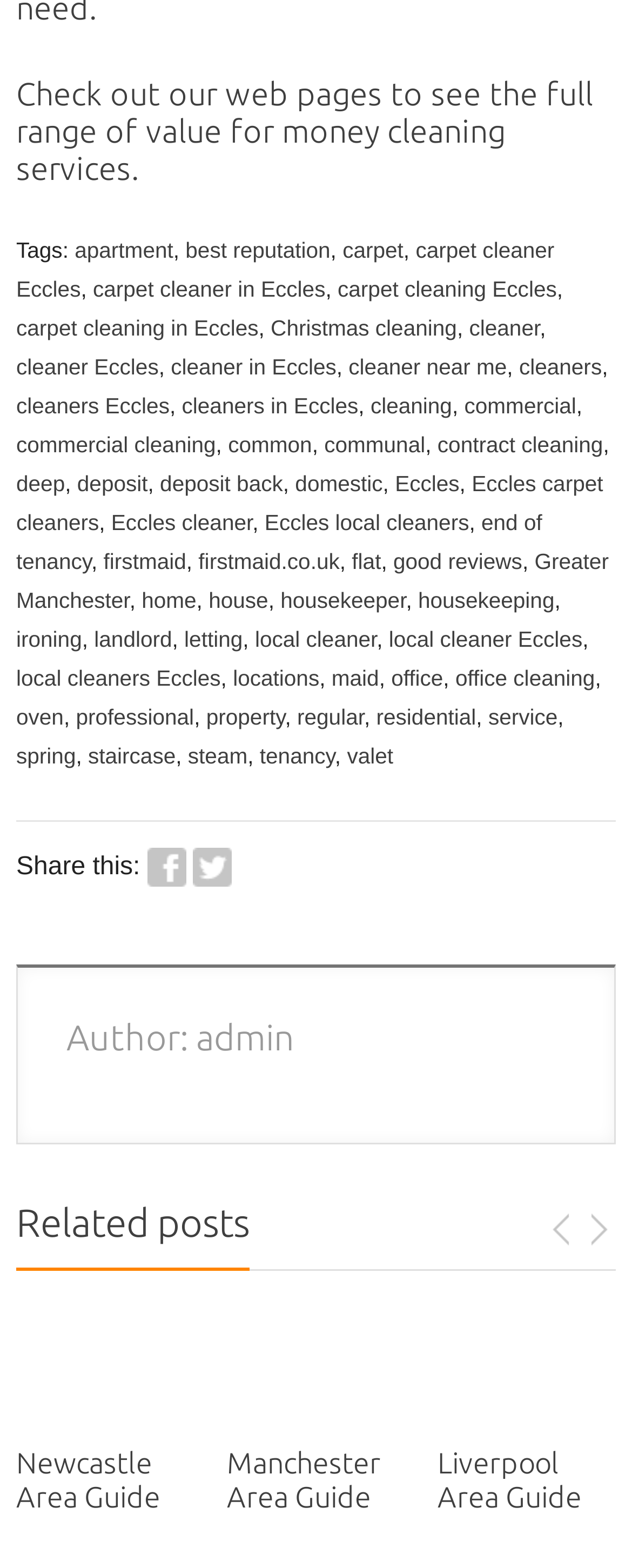Given the element description, predict the bounding box coordinates in the format (top-left x, top-left y, bottom-right x, bottom-right y). Make sure all values are between 0 and 1. Here is the element description: communal

[0.513, 0.276, 0.673, 0.292]